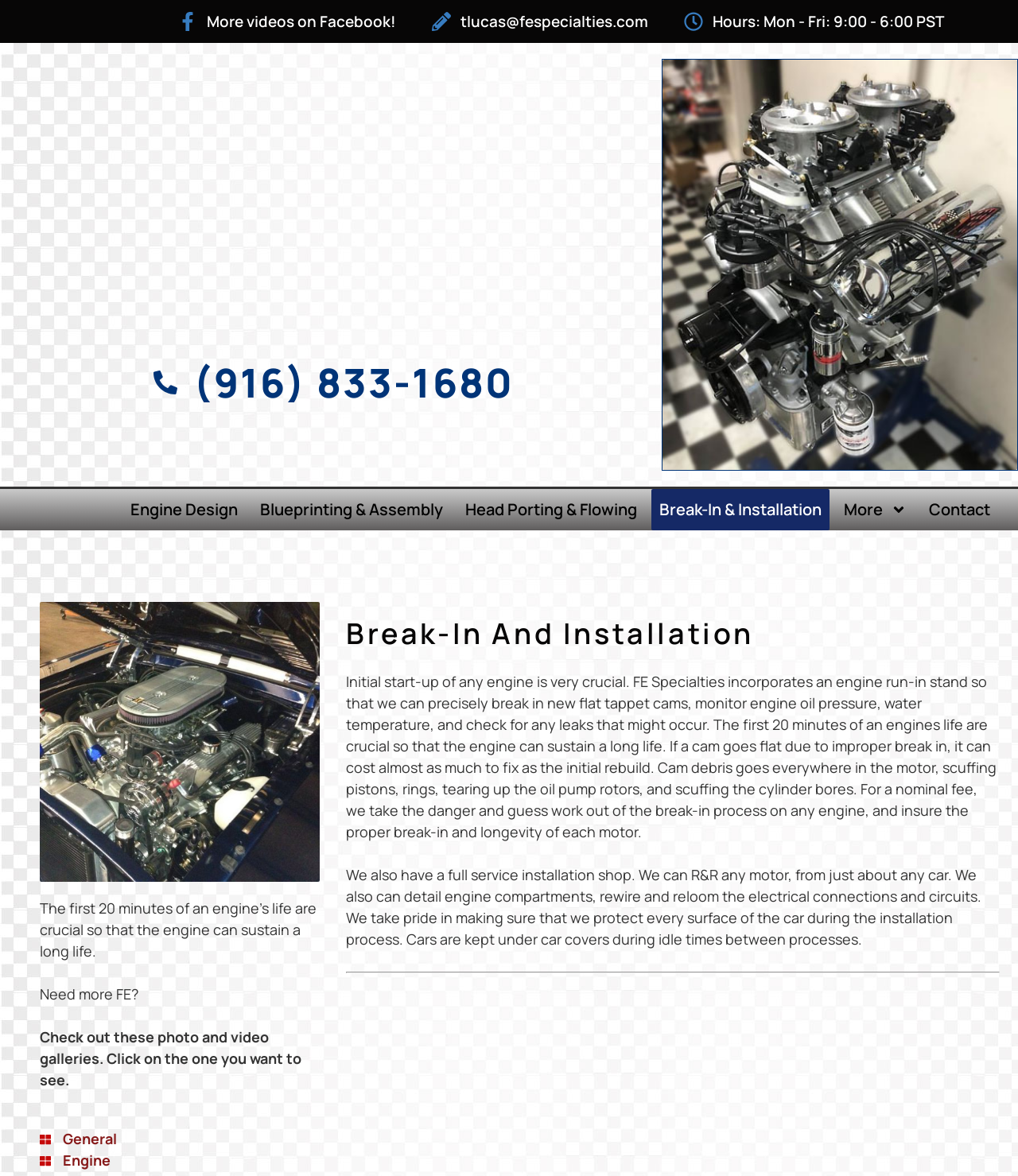Identify the bounding box for the given UI element using the description provided. Coordinates should be in the format (top-left x, top-left y, bottom-right x, bottom-right y) and must be between 0 and 1. Here is the description: Contact

[0.904, 0.416, 0.98, 0.451]